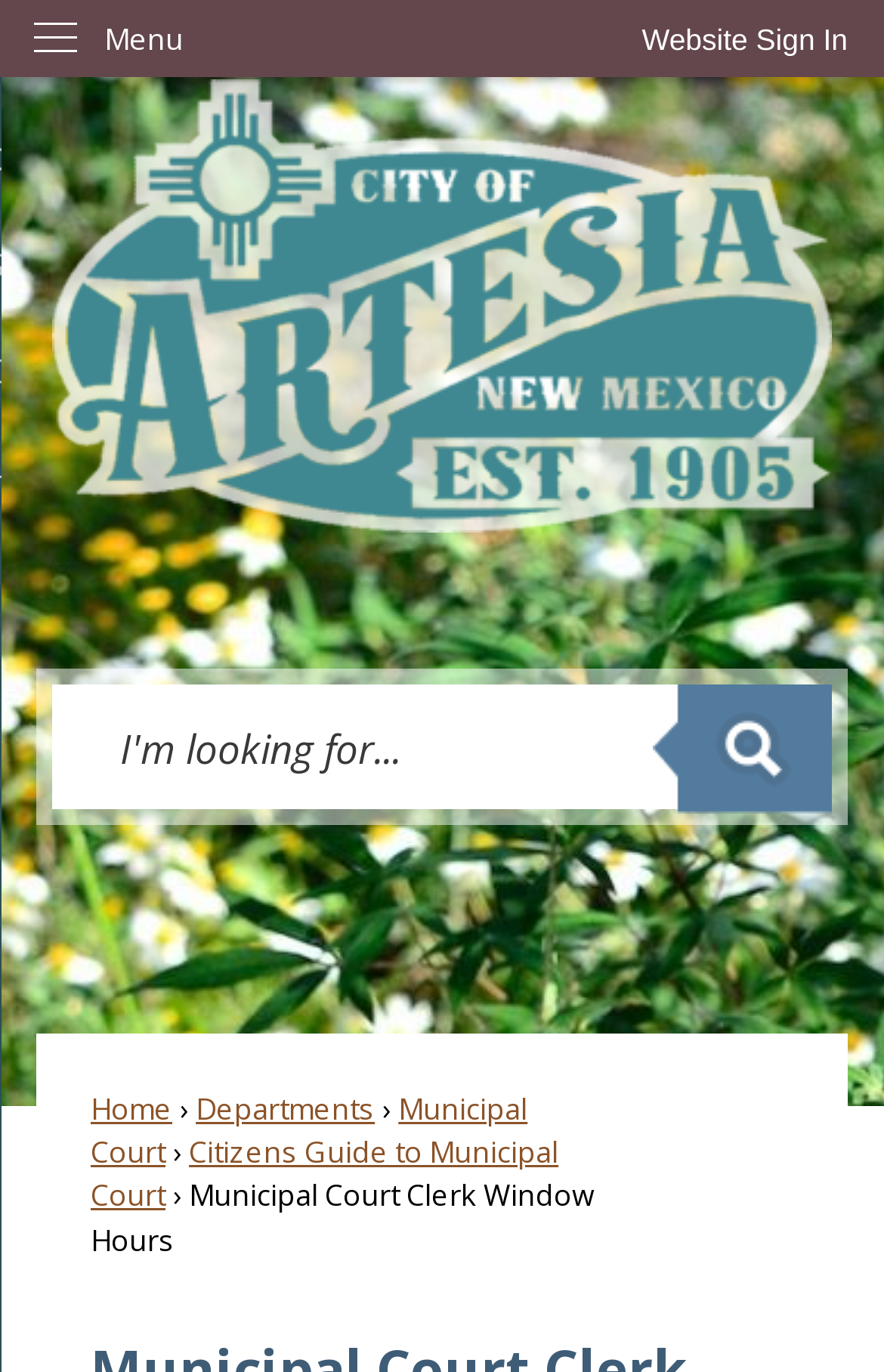What is the purpose of the search region?
Please use the image to provide a one-word or short phrase answer.

To search the website